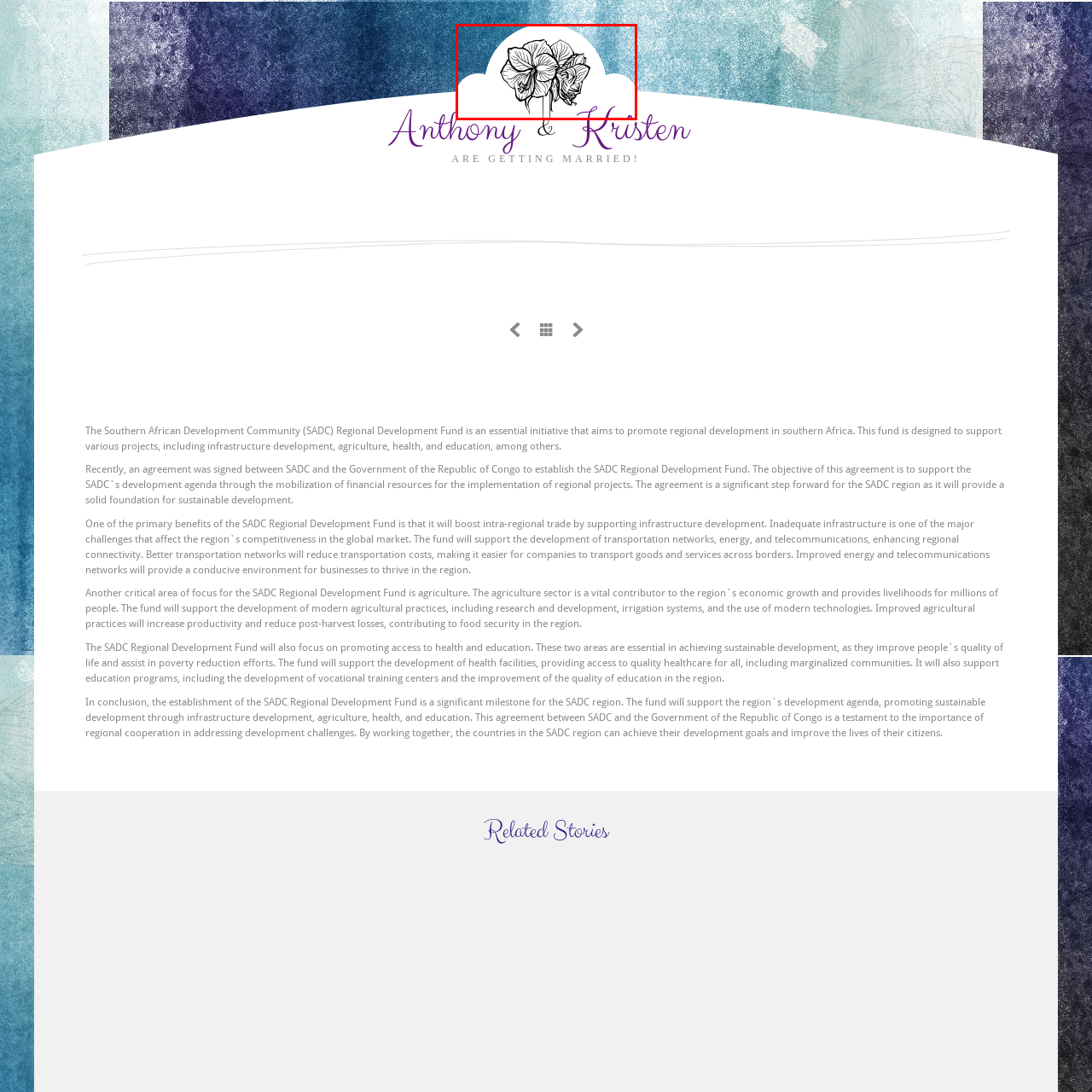Pay close attention to the image within the red perimeter and provide a detailed answer to the question that follows, using the image as your primary source: 
What type of flowers are depicted in the illustration?

The image features a beautifully illustrated black-and-white design of an orchid bouquet, elegantly depicted with fine lines, showcasing the intricate details of the orchid petals and stems, emphasizing the delicate nature of the flowers.